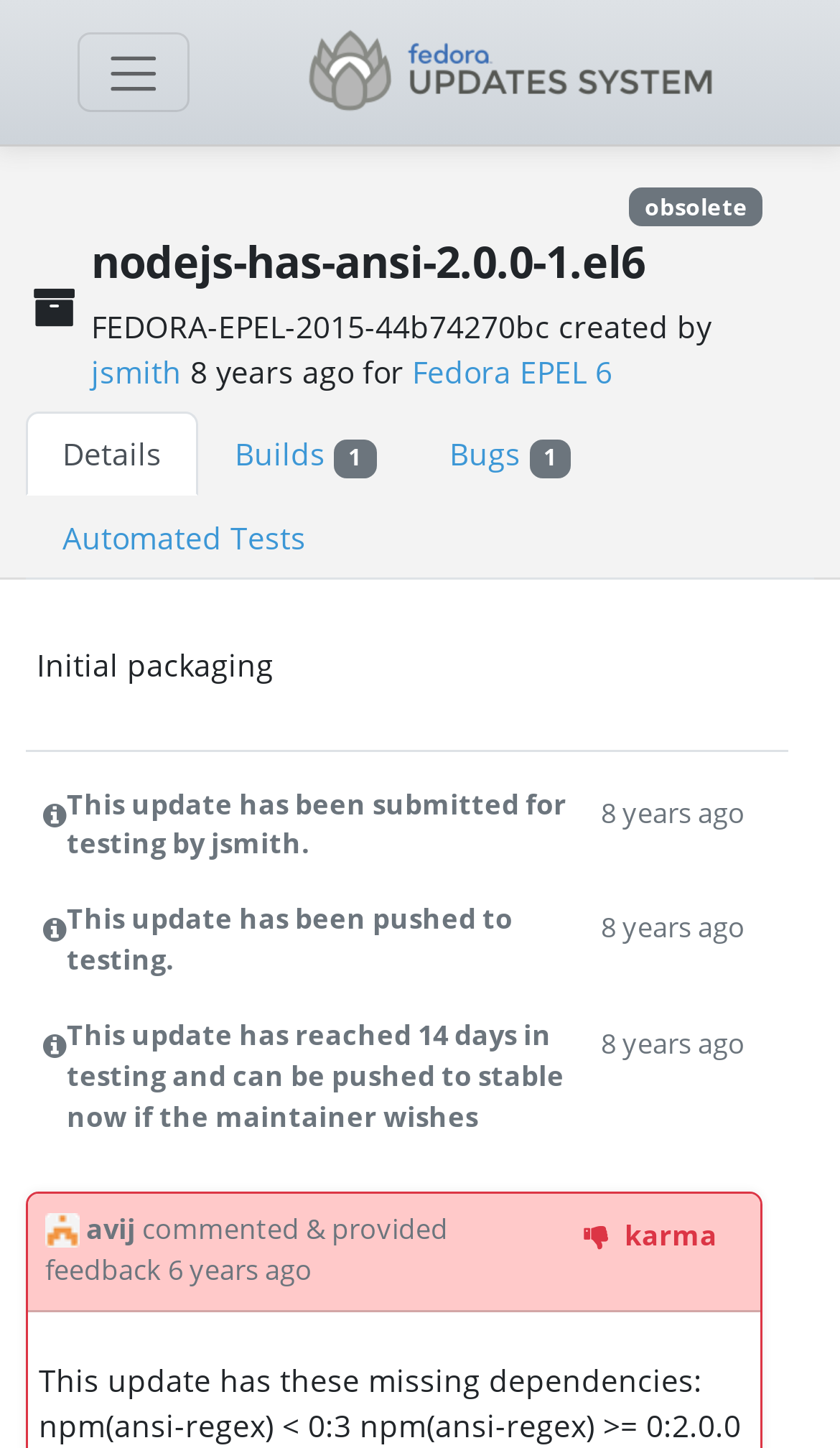Calculate the bounding box coordinates of the UI element given the description: "8 years ago".

[0.715, 0.623, 0.887, 0.679]